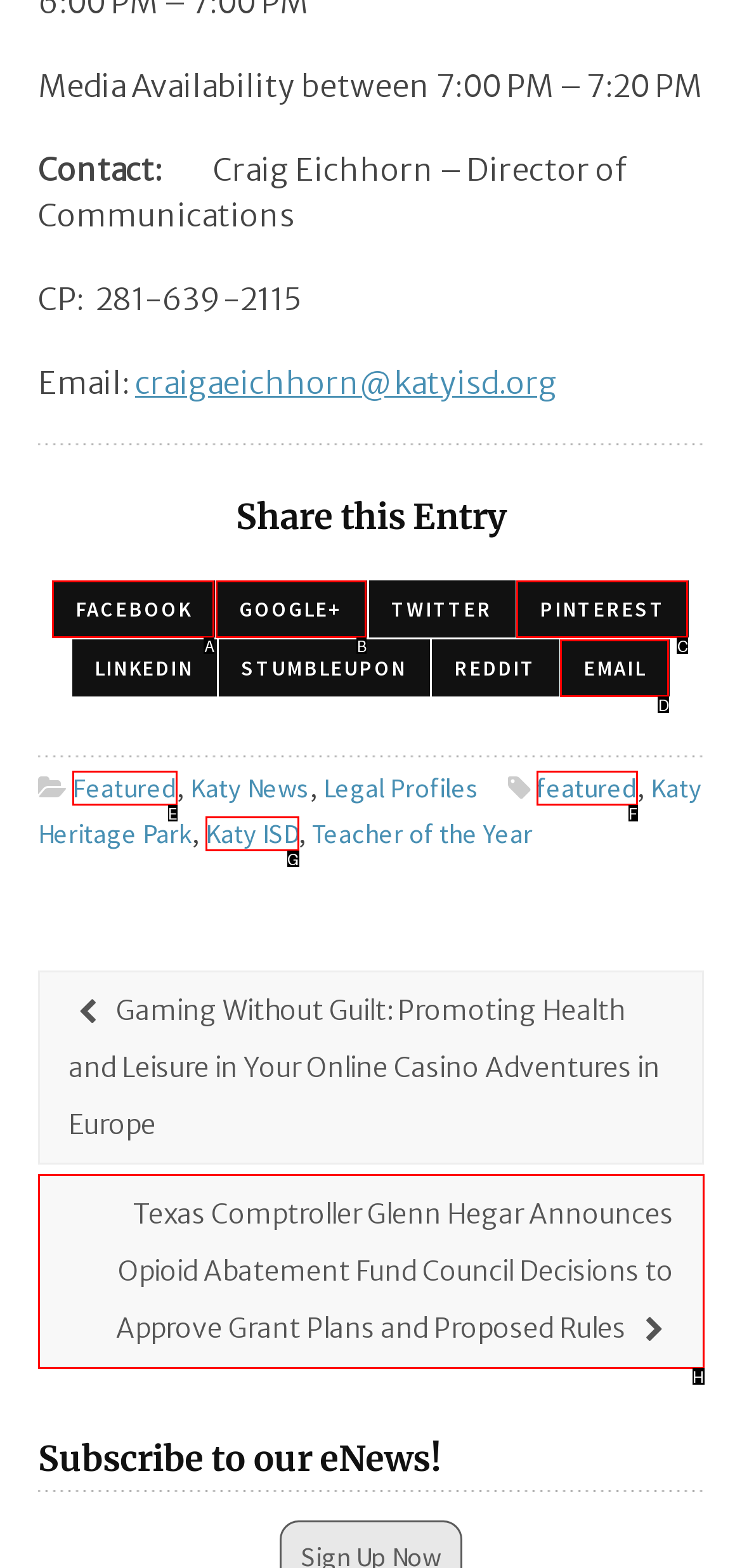With the provided description: Email, select the most suitable HTML element. Respond with the letter of the selected option.

D